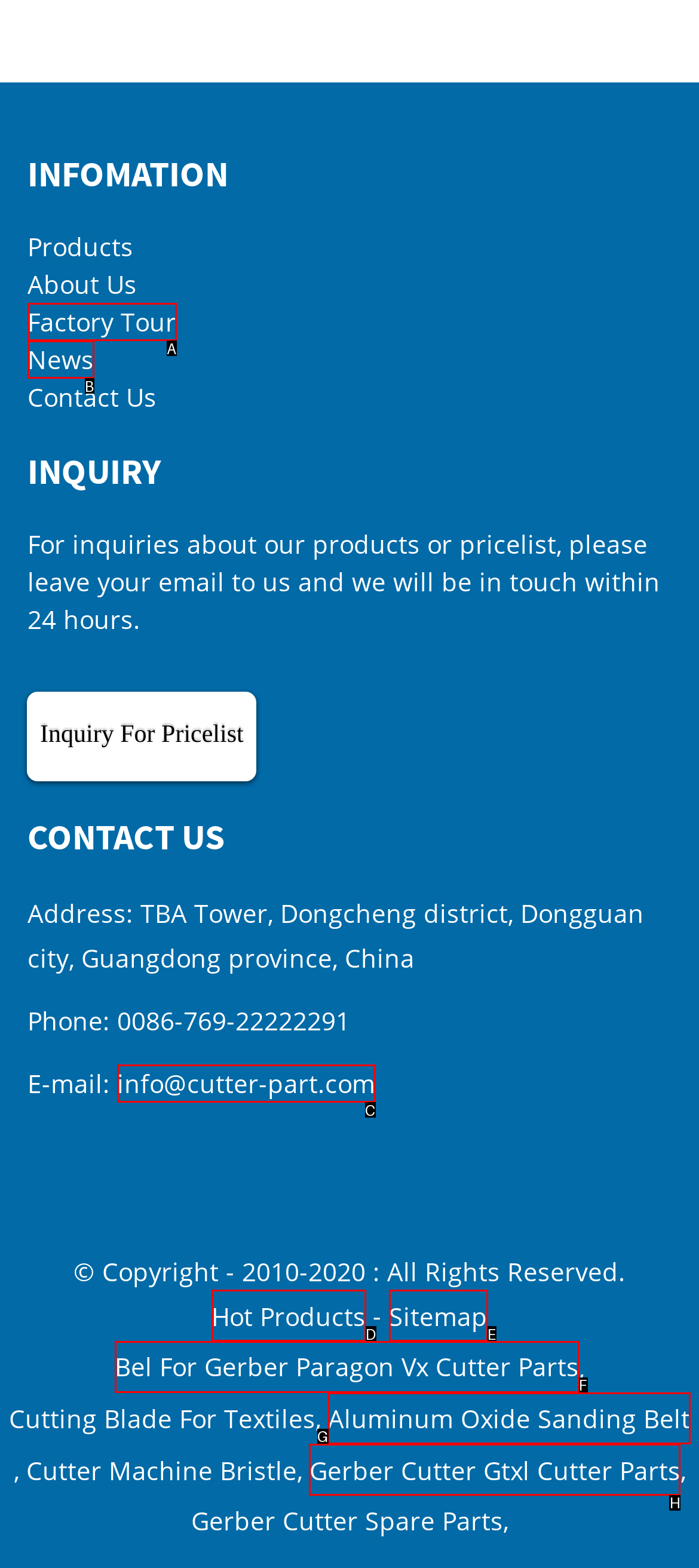From the options presented, which lettered element matches this description: Gerber Cutter Gtxl Cutter Parts
Reply solely with the letter of the matching option.

H